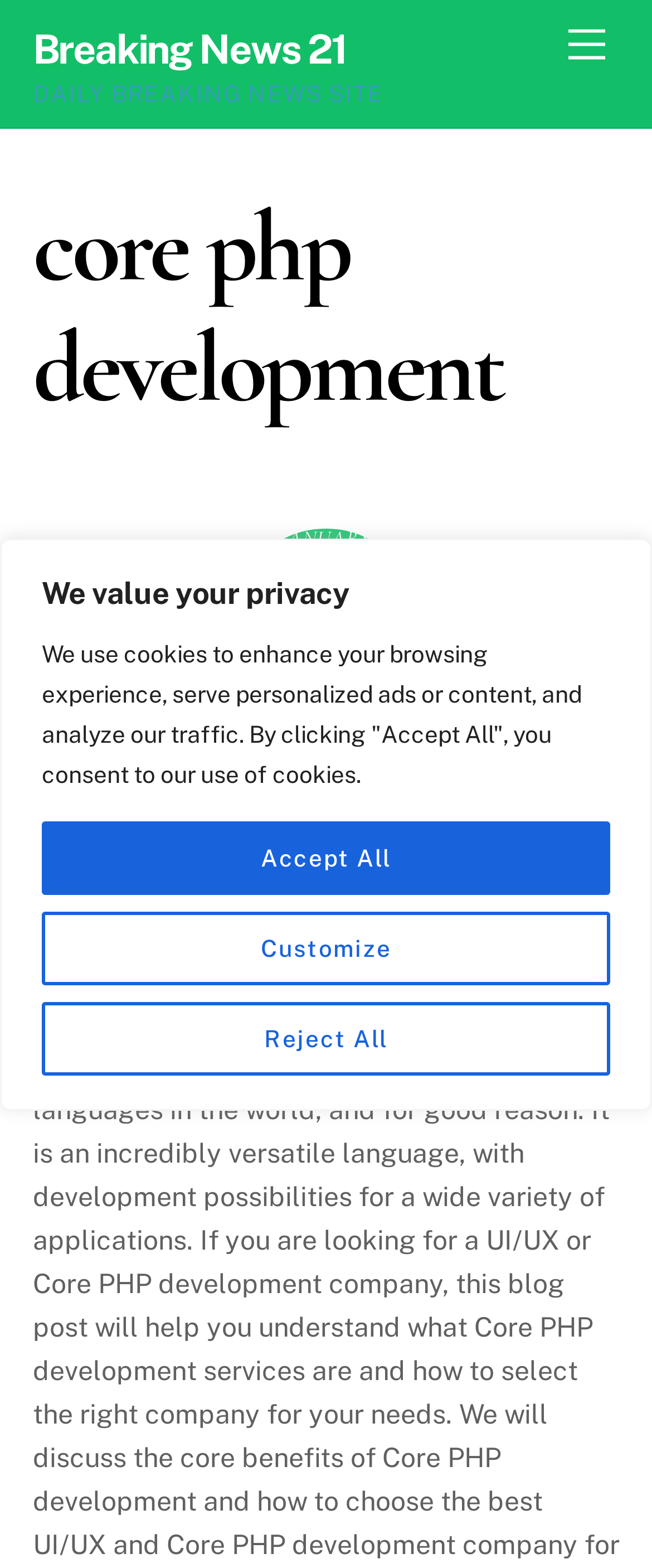How many buttons are there in the cookie consent section?
Examine the image and give a concise answer in one word or a short phrase.

3